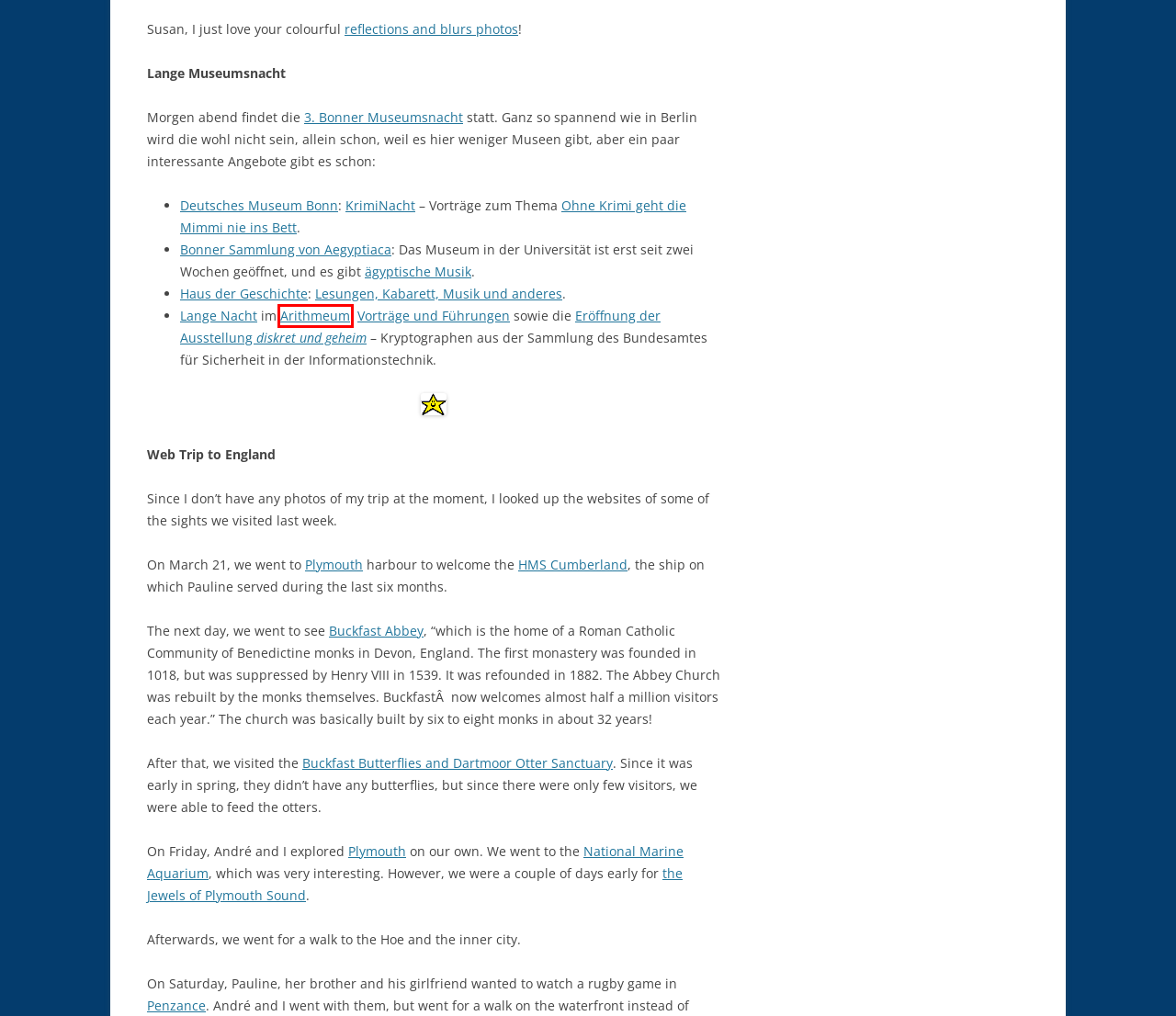You have a screenshot of a webpage with a red bounding box highlighting a UI element. Your task is to select the best webpage description that corresponds to the new webpage after clicking the element. Here are the descriptions:
A. Stiftung Haus der Geschichte der Bundesrepublik Deutschla - Stiftung Haus der Geschichte
B. Penzance OnLine - complete information for Penzance, West Cornwall
C. www.arithmeum.uni-bonn.de
D. Home | PLYMOUTH.GOV.UK
E. Buckfast Abbey – Home to a community of benedictine monks
F. Startseite - Deutsches Museum Bonn - Deutsches Museum
G. Buckfast Butterfly Farm | Dartmoor Otters Sanctuary | Devon
– Otters and Butterflies
H. UK's Largest Aquarium | The National Marine Aquarium

C